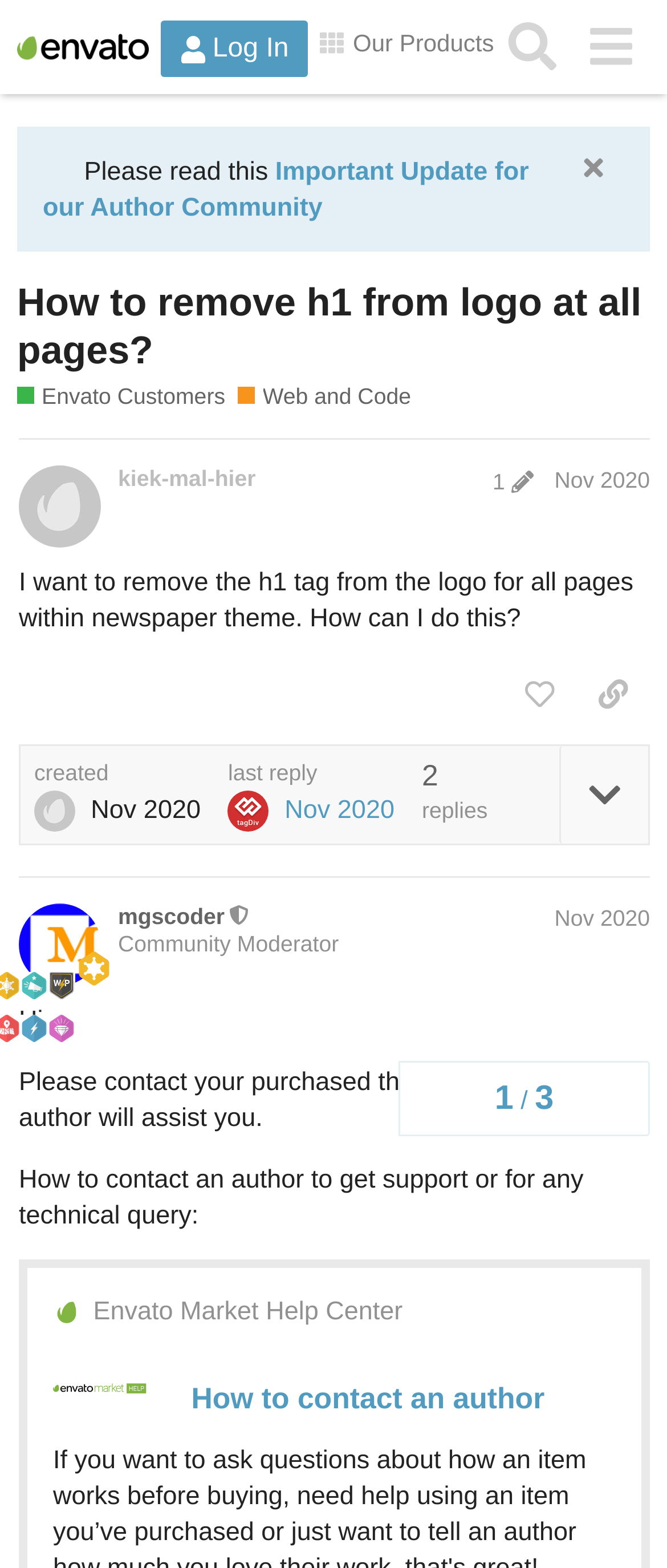What is the date of the last reply in the current topic?
Refer to the image and give a detailed answer to the question.

The date of the last reply can be found at the bottom of the webpage, where it says 'last reply Nov 2020' with a specific date and time next to it. In this case, it says 'Nov 9, 2020 1:08 pm', indicating that the last reply was on November 9, 2020, at 1:08 pm.